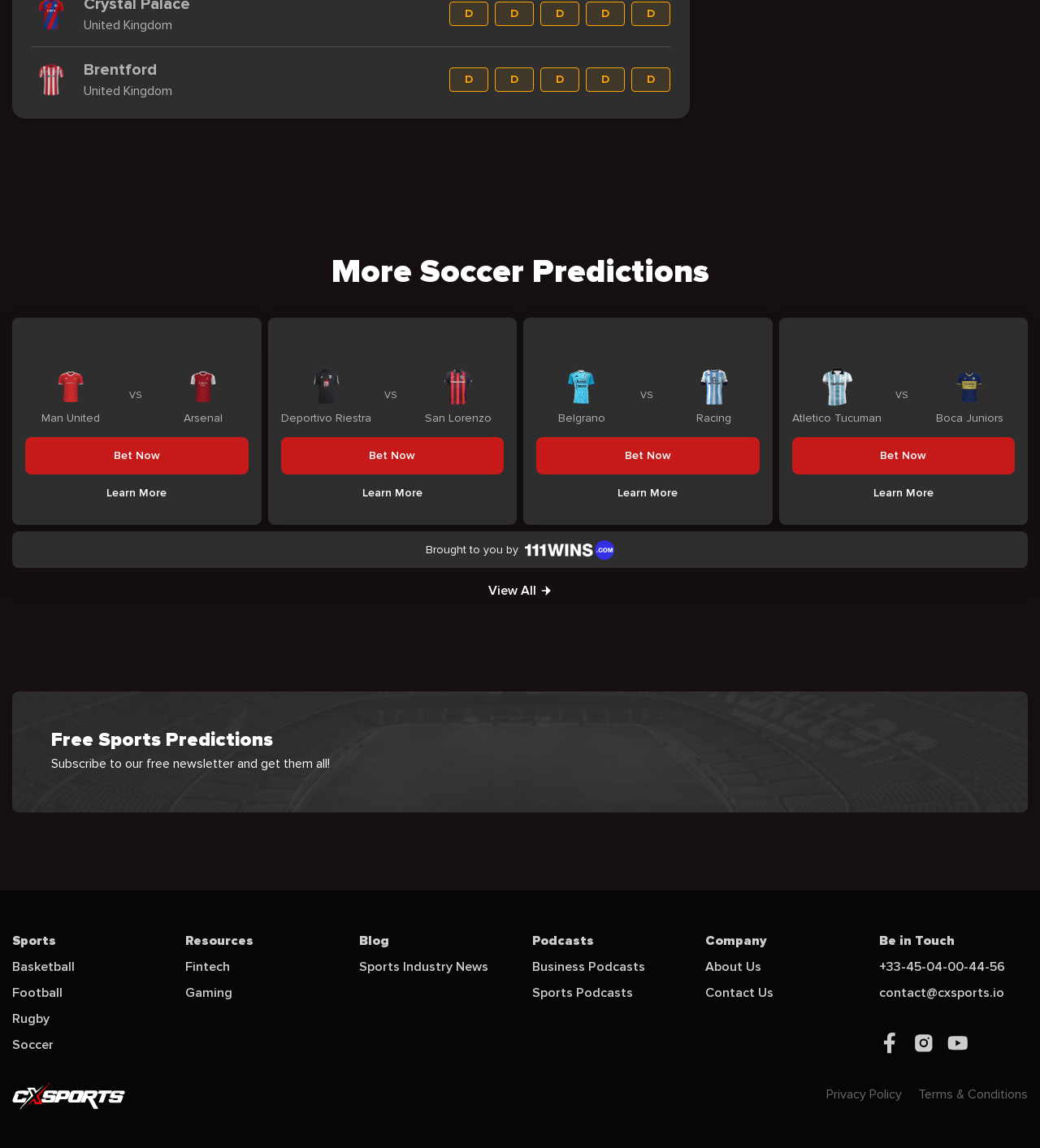Predict the bounding box coordinates of the area that should be clicked to accomplish the following instruction: "Click on 'Bet Now'". The bounding box coordinates should consist of four float numbers between 0 and 1, i.e., [left, top, right, bottom].

[0.024, 0.381, 0.239, 0.414]